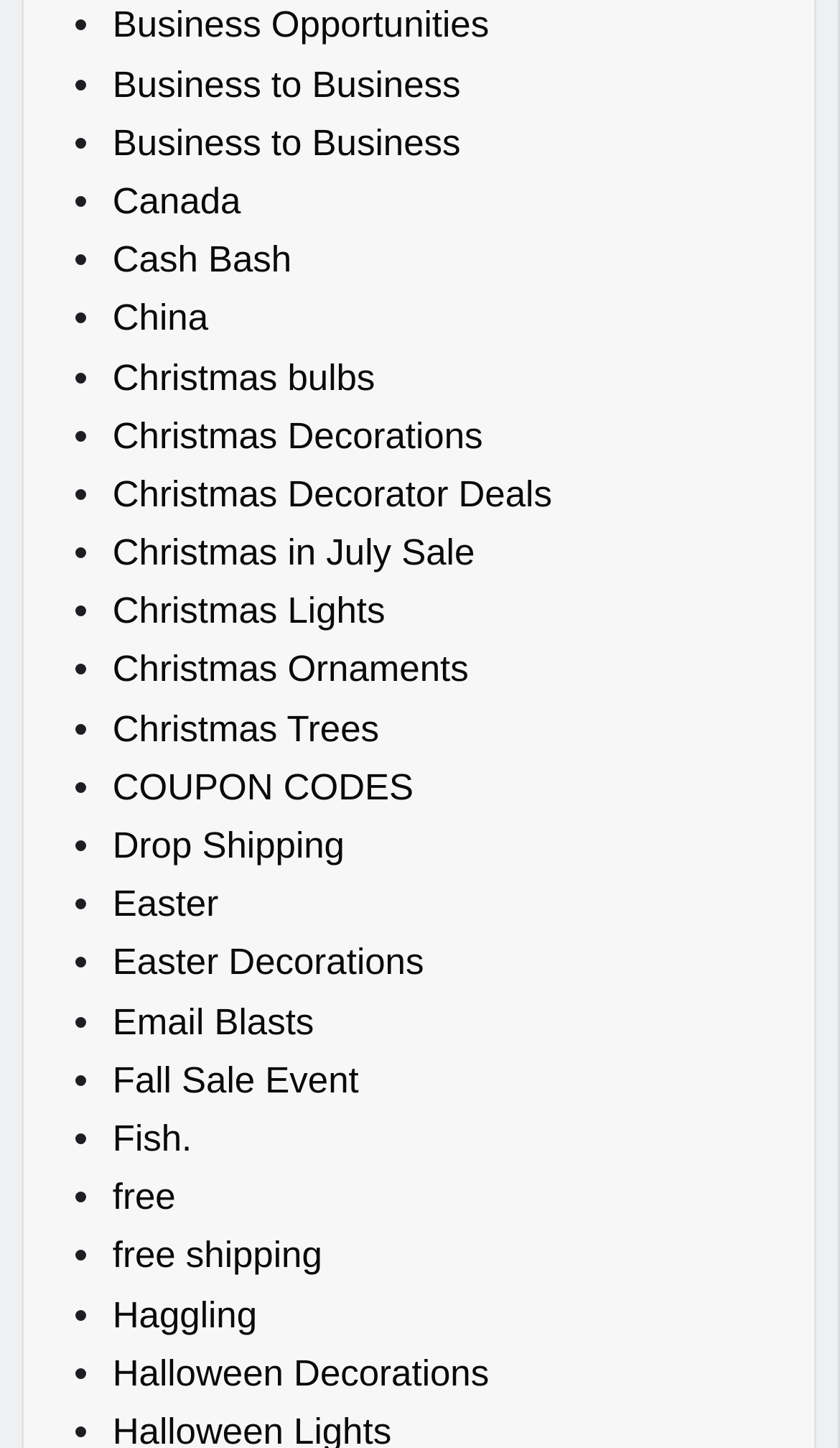Are there any links related to Christmas?
Refer to the image and provide a one-word or short phrase answer.

Yes